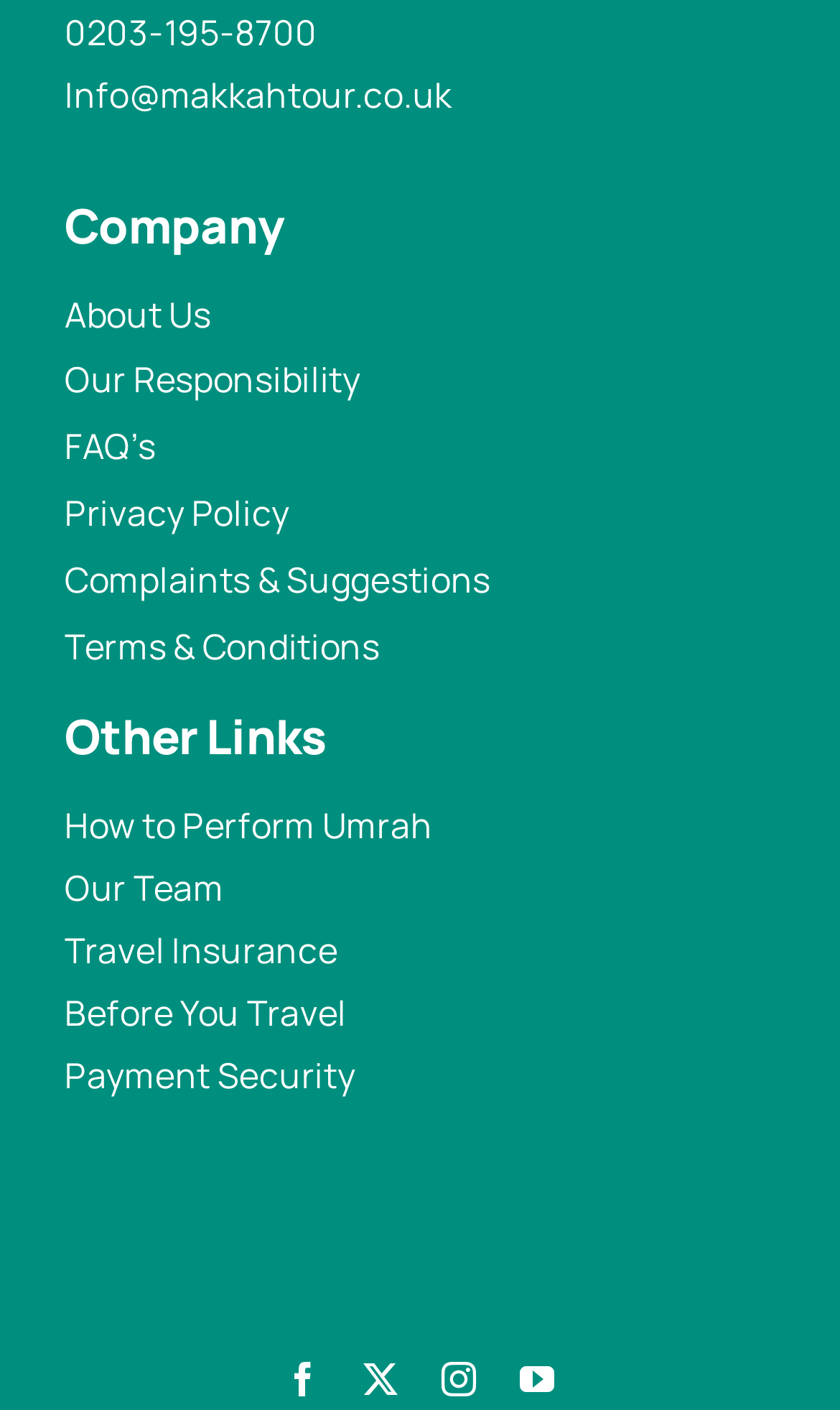What is the text of the first heading on the page?
Could you answer the question with a detailed and thorough explanation?

I looked at the page and found the first heading, which is 'Company'.